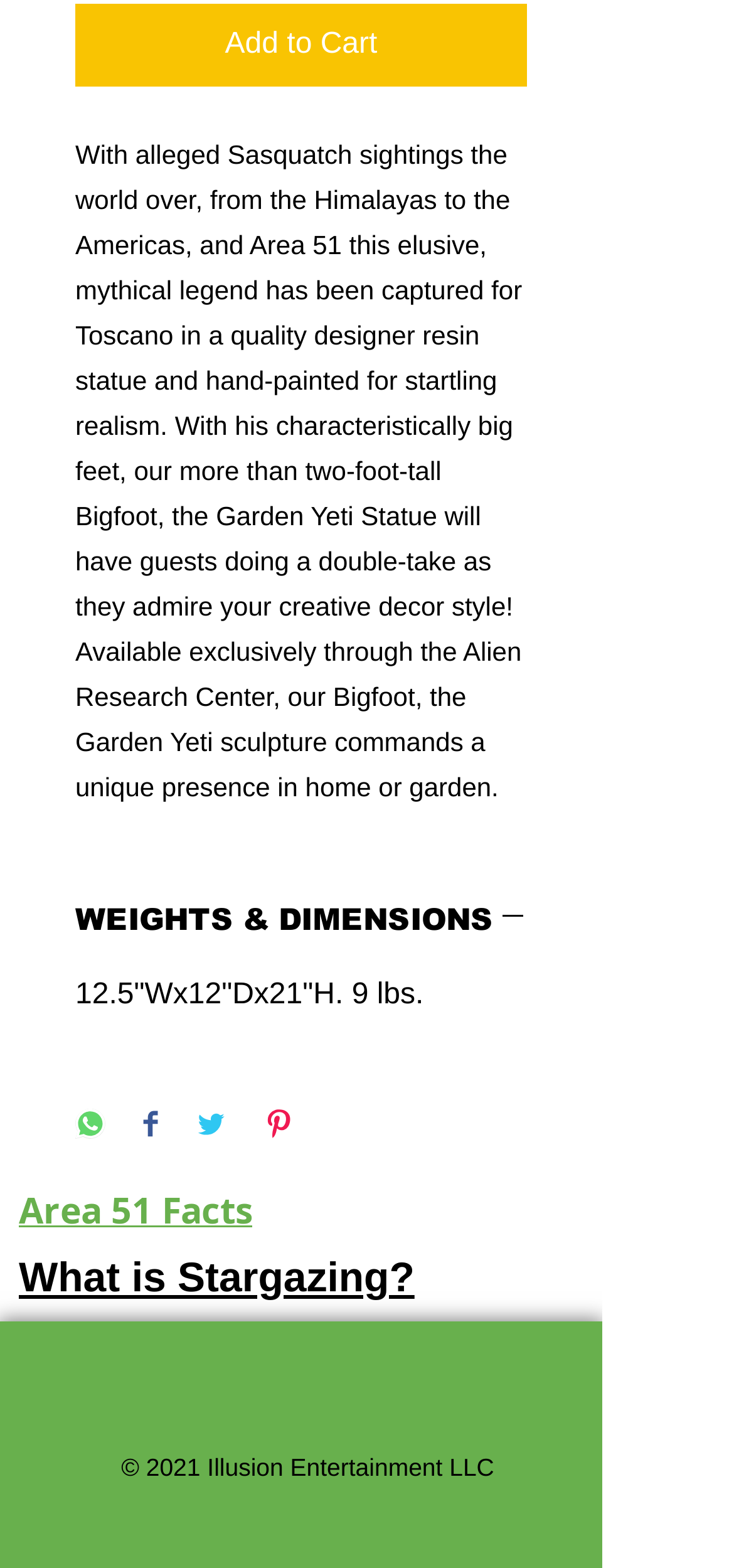How many social media platforms are available for sharing?
Give a detailed explanation using the information visible in the image.

There are four social media platforms available for sharing, which are WhatsApp, Facebook, Twitter, and Pinterest. These can be found in the buttons below the product description.